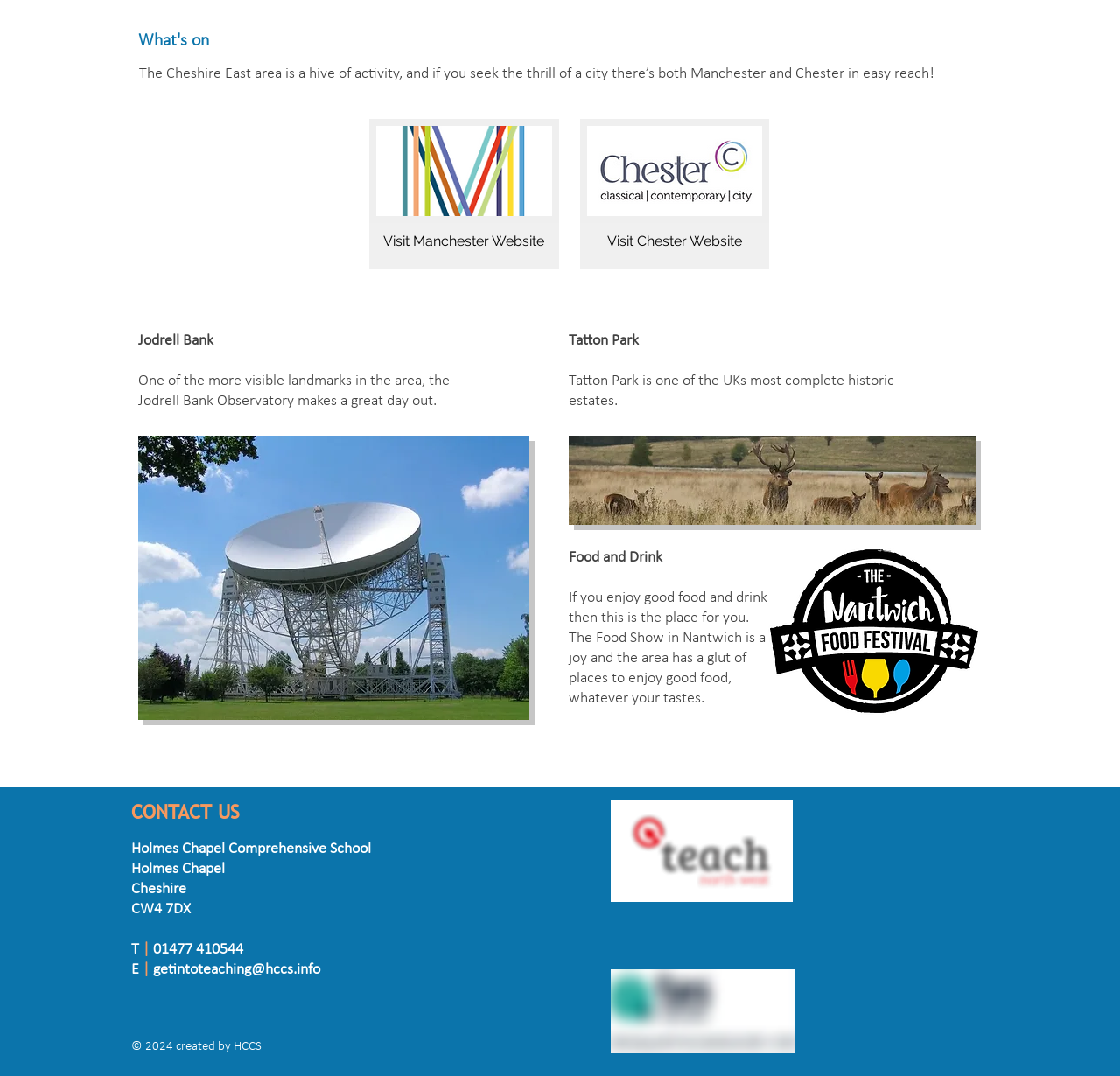What is the postcode of Holmes Chapel Comprehensive School?
Make sure to answer the question with a detailed and comprehensive explanation.

The webpage provides the contact information of Holmes Chapel Comprehensive School, including its postcode, which is CW4 7DX.